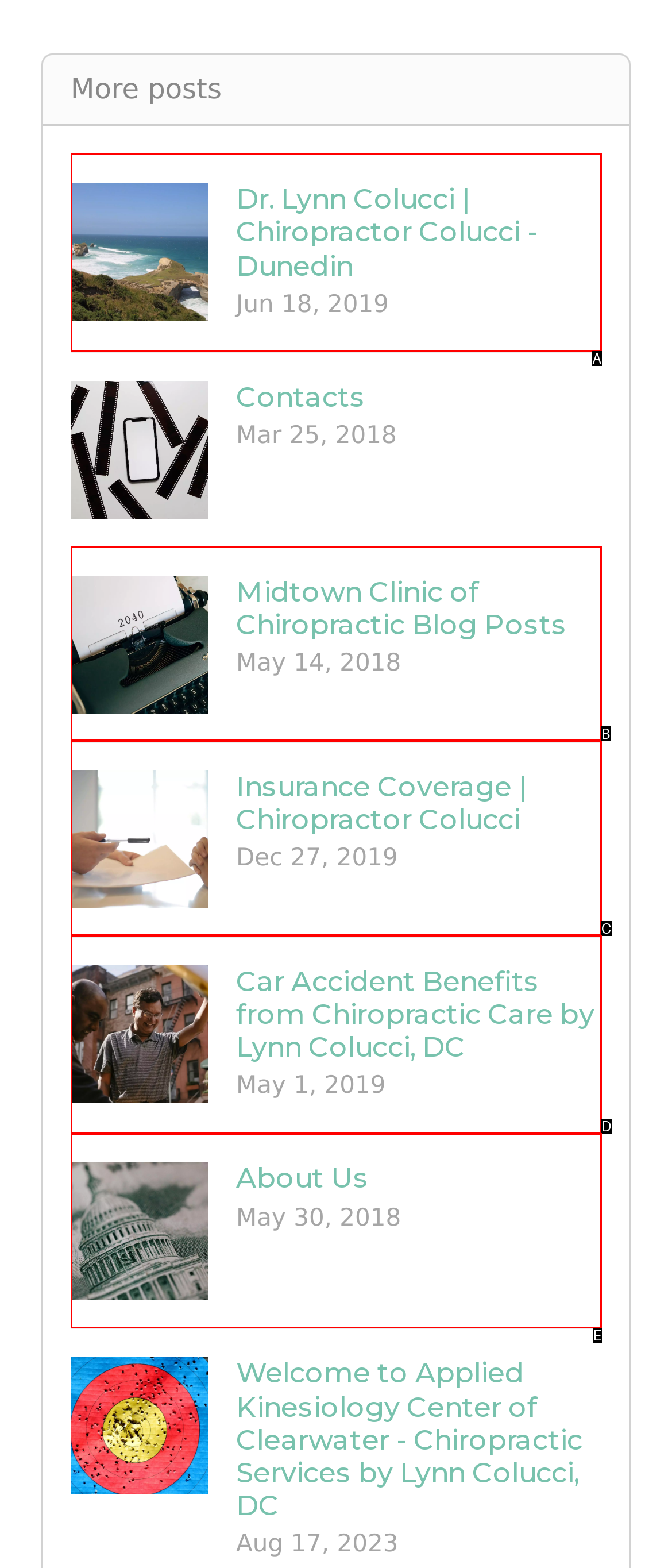Identify the HTML element that corresponds to the following description: About Us May 30, 2018 Provide the letter of the best matching option.

E